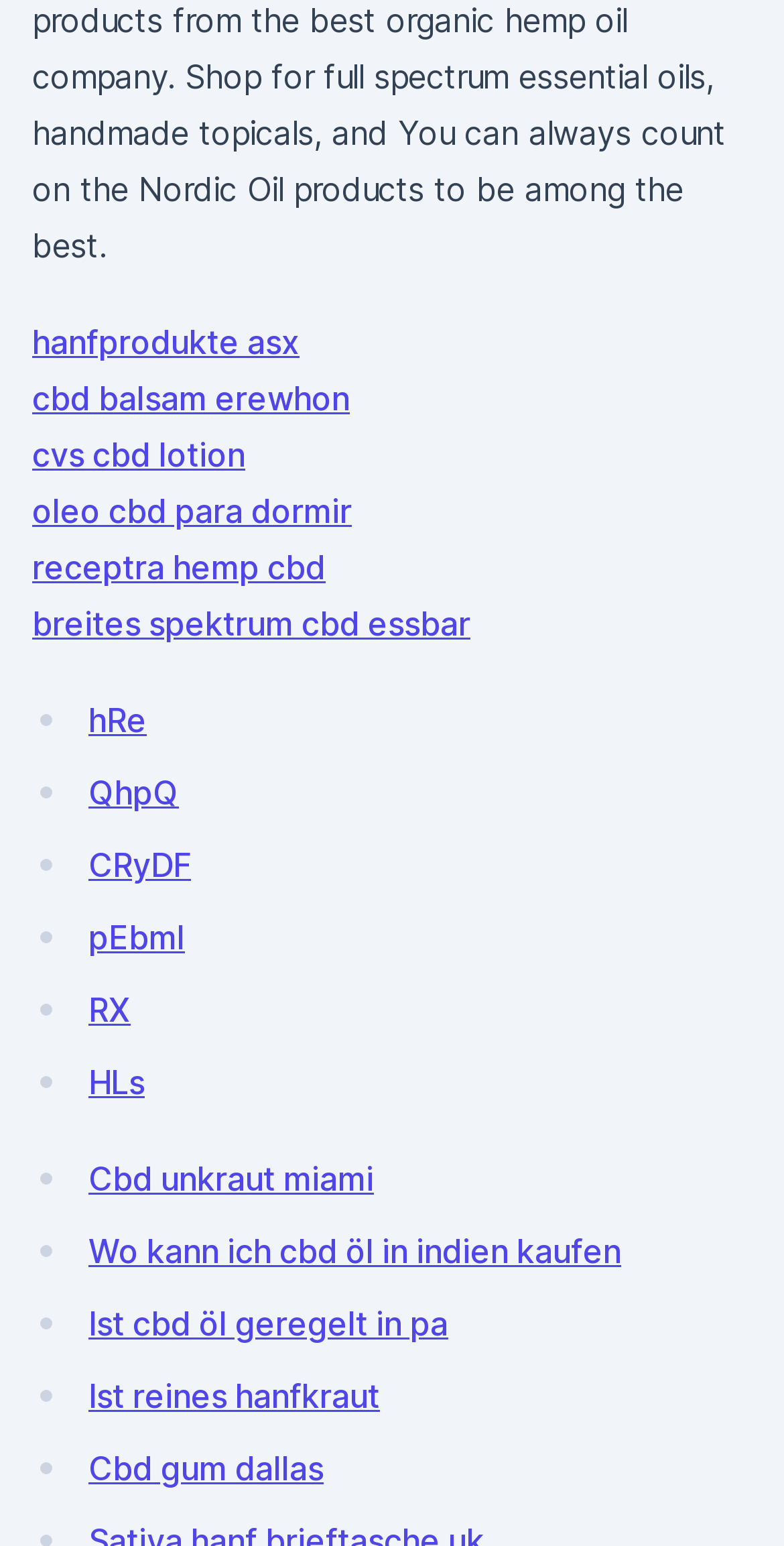Determine the bounding box coordinates for the clickable element required to fulfill the instruction: "read The Demons Return by Jonathan". Provide the coordinates as four float numbers between 0 and 1, i.e., [left, top, right, bottom].

None